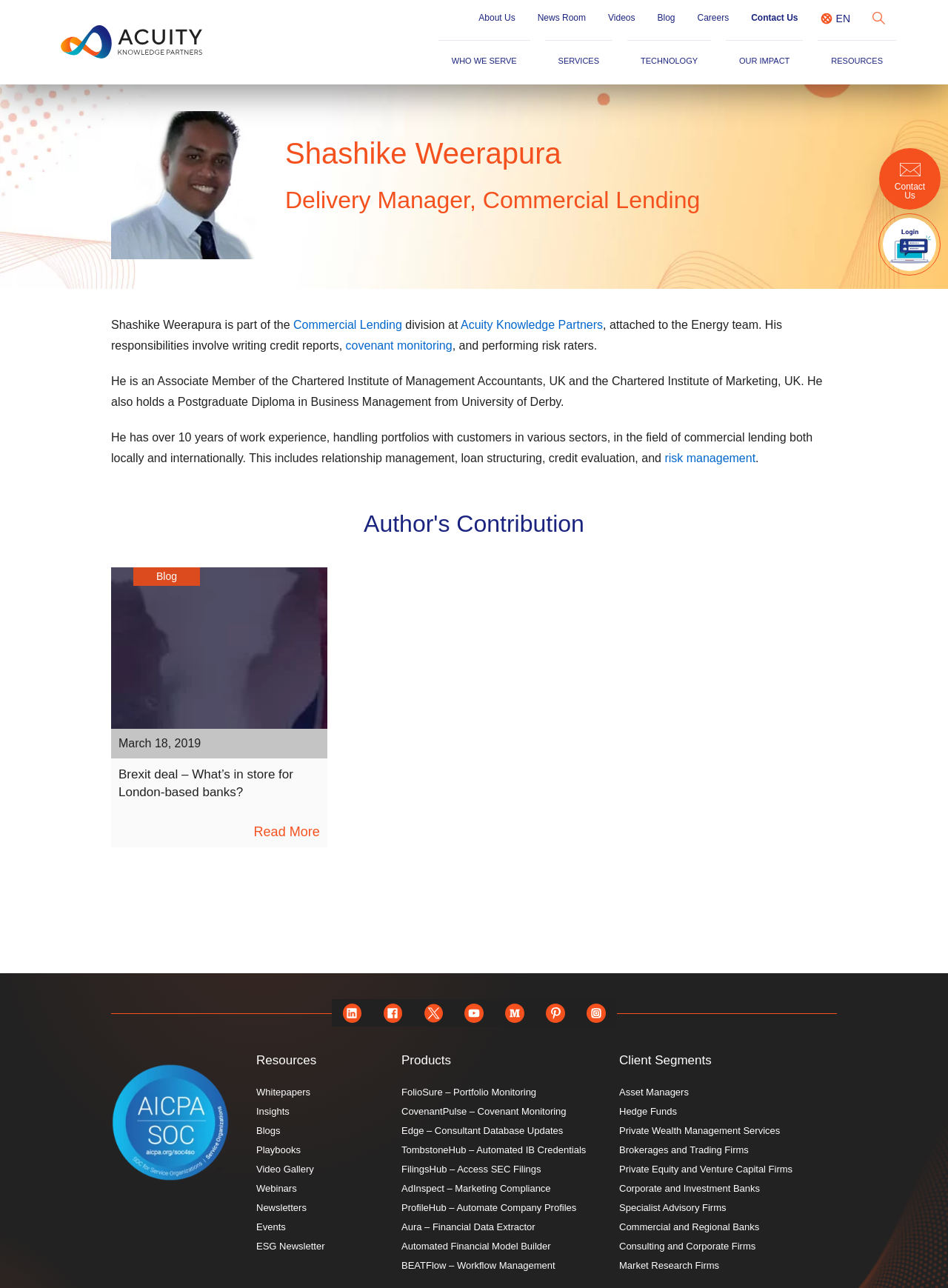Find and specify the bounding box coordinates that correspond to the clickable region for the instruction: "Click on the 'Contact Us' link".

[0.78, 0.0, 0.853, 0.03]